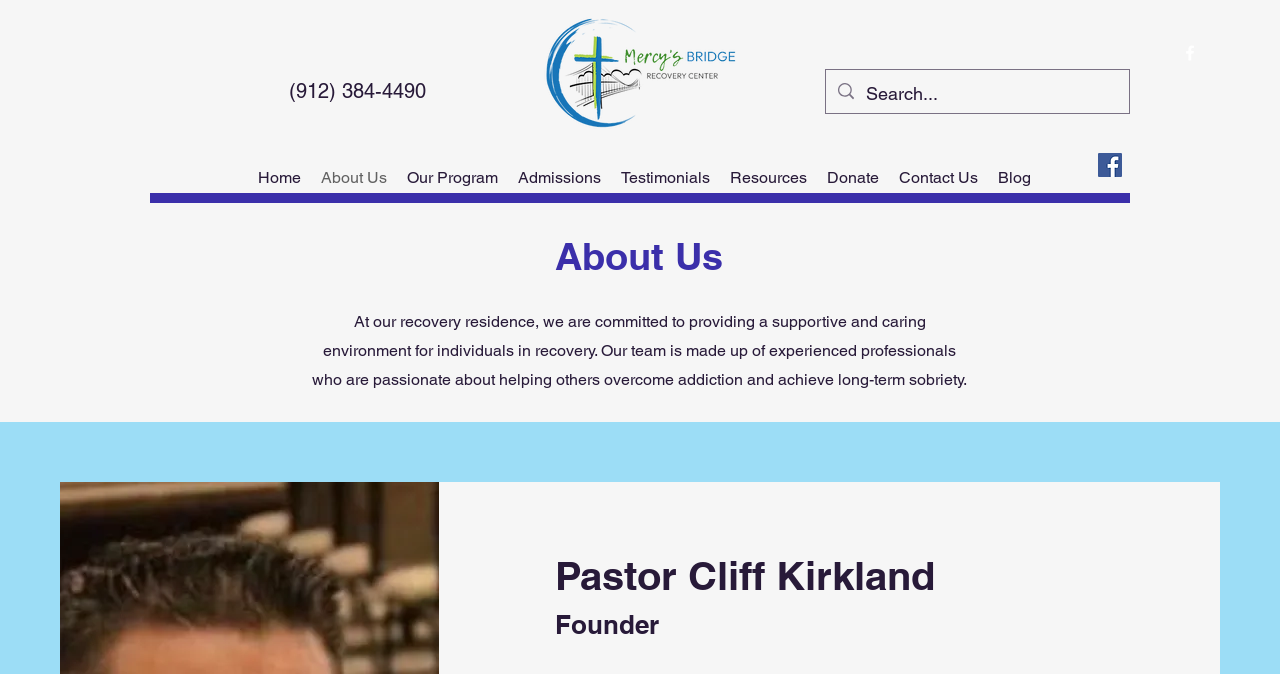Using the provided element description: "aria-label="Search..." name="q" placeholder="Search..."", identify the bounding box coordinates. The coordinates should be four floats between 0 and 1 in the order [left, top, right, bottom].

[0.677, 0.104, 0.849, 0.174]